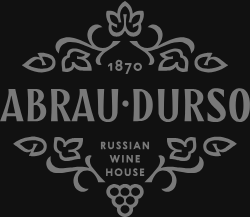Please look at the image and answer the question with a detailed explanation: What is the color of the background in the logo?

The overall design is set against a dark background, which allows the light gray tones of the logo to stand out distinctly and emphasizes the sophistication of the brand.